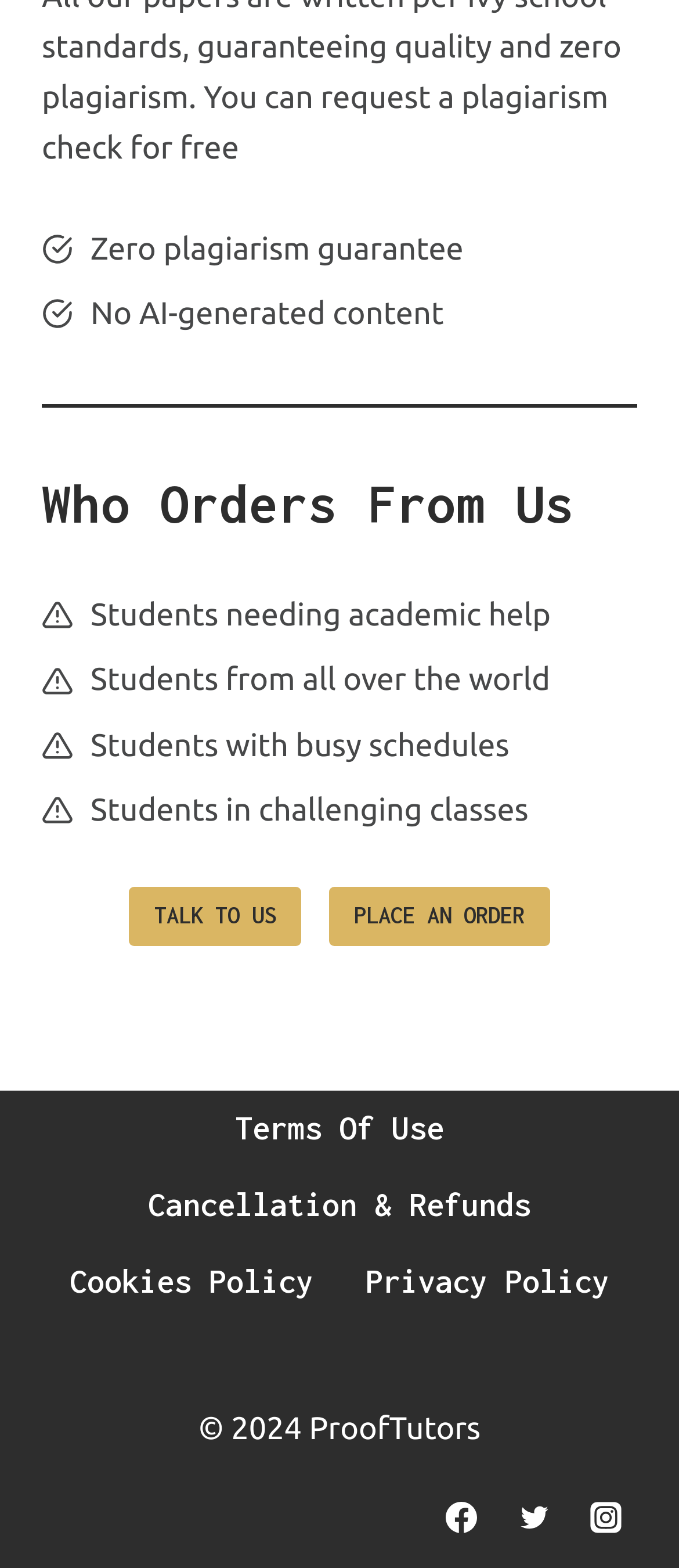Locate the bounding box coordinates of the segment that needs to be clicked to meet this instruction: "Follow on Facebook".

[0.634, 0.948, 0.726, 0.988]